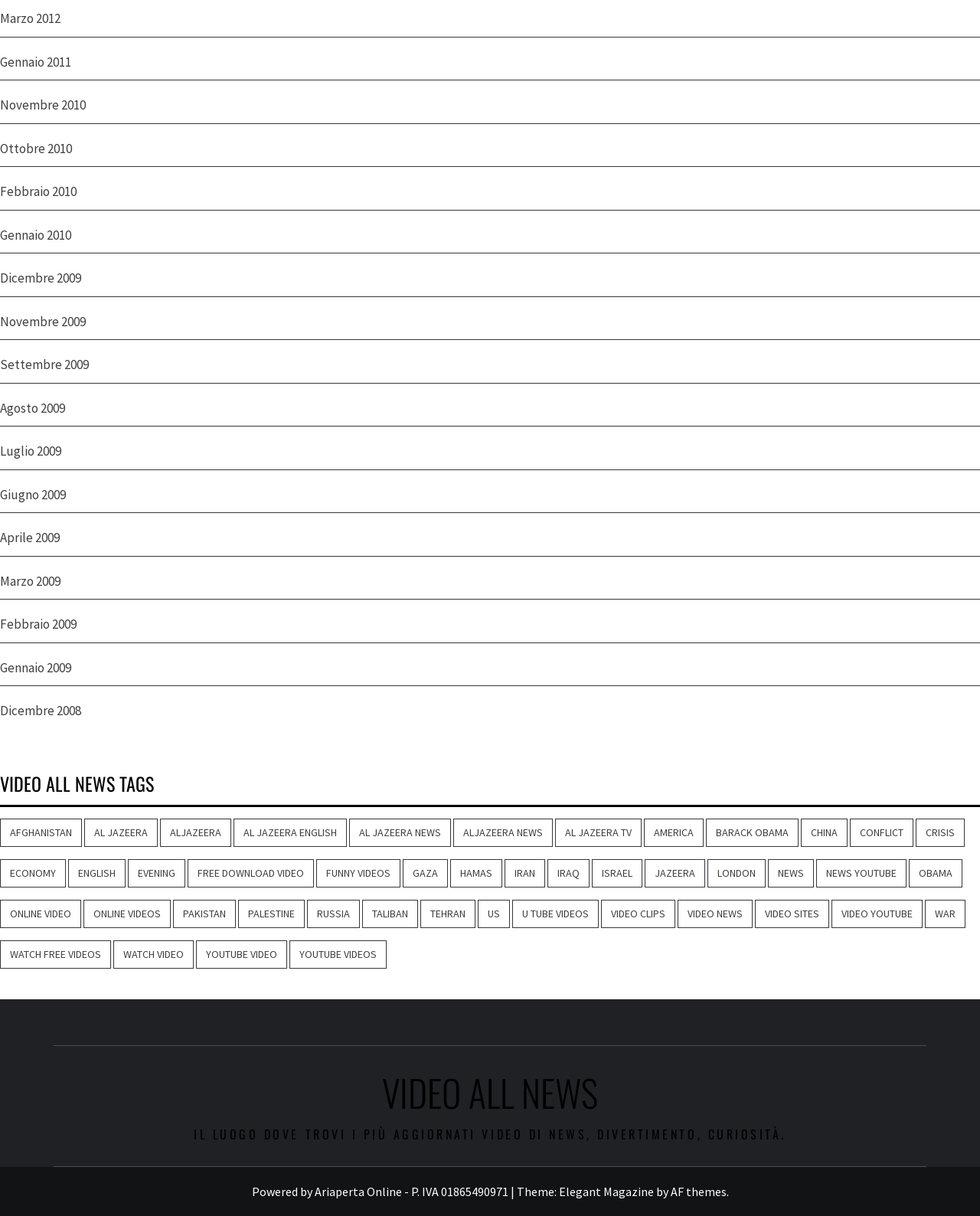How many topics are listed under 'VIDEO ALL NEWS TAGS'?
Provide a one-word or short-phrase answer based on the image.

30